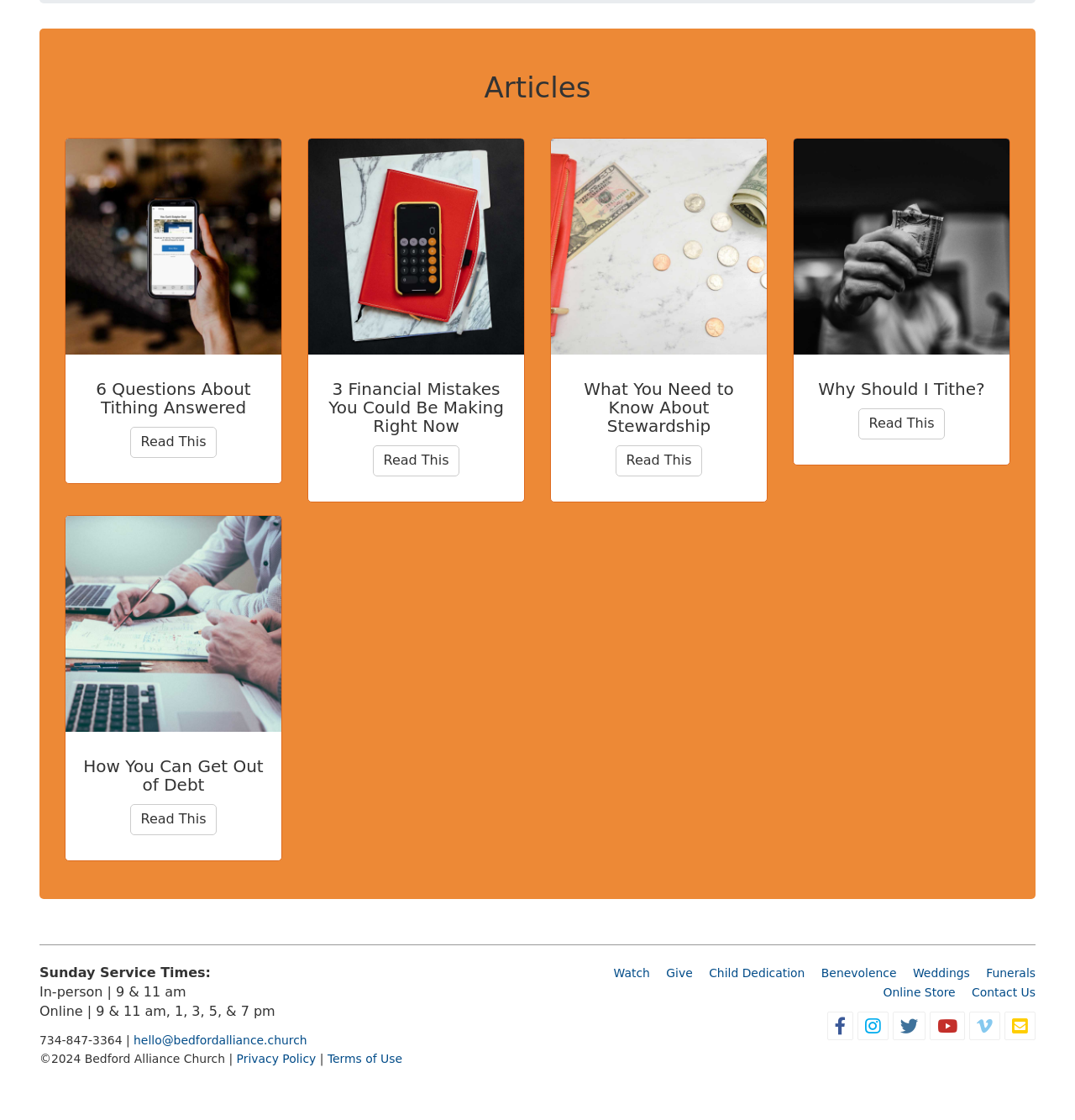Please identify the bounding box coordinates of the element that needs to be clicked to perform the following instruction: "Learn about What You Need to Know About Stewardship".

[0.572, 0.398, 0.654, 0.426]